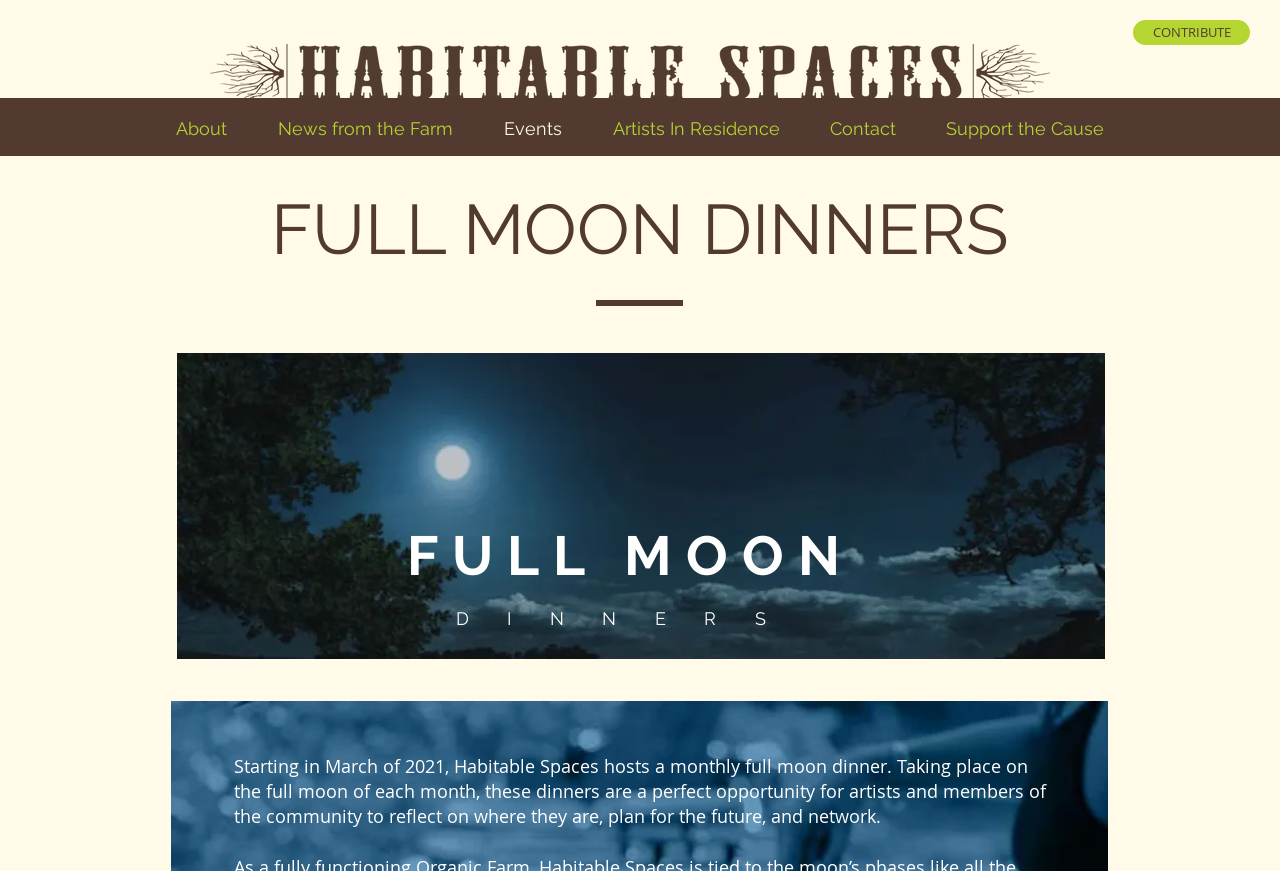Using the information shown in the image, answer the question with as much detail as possible: How often do Full Moon Dinners take place?

According to the webpage, 'Habitable Spaces hosts a monthly full moon dinner' which implies that Full Moon Dinners take place every month.